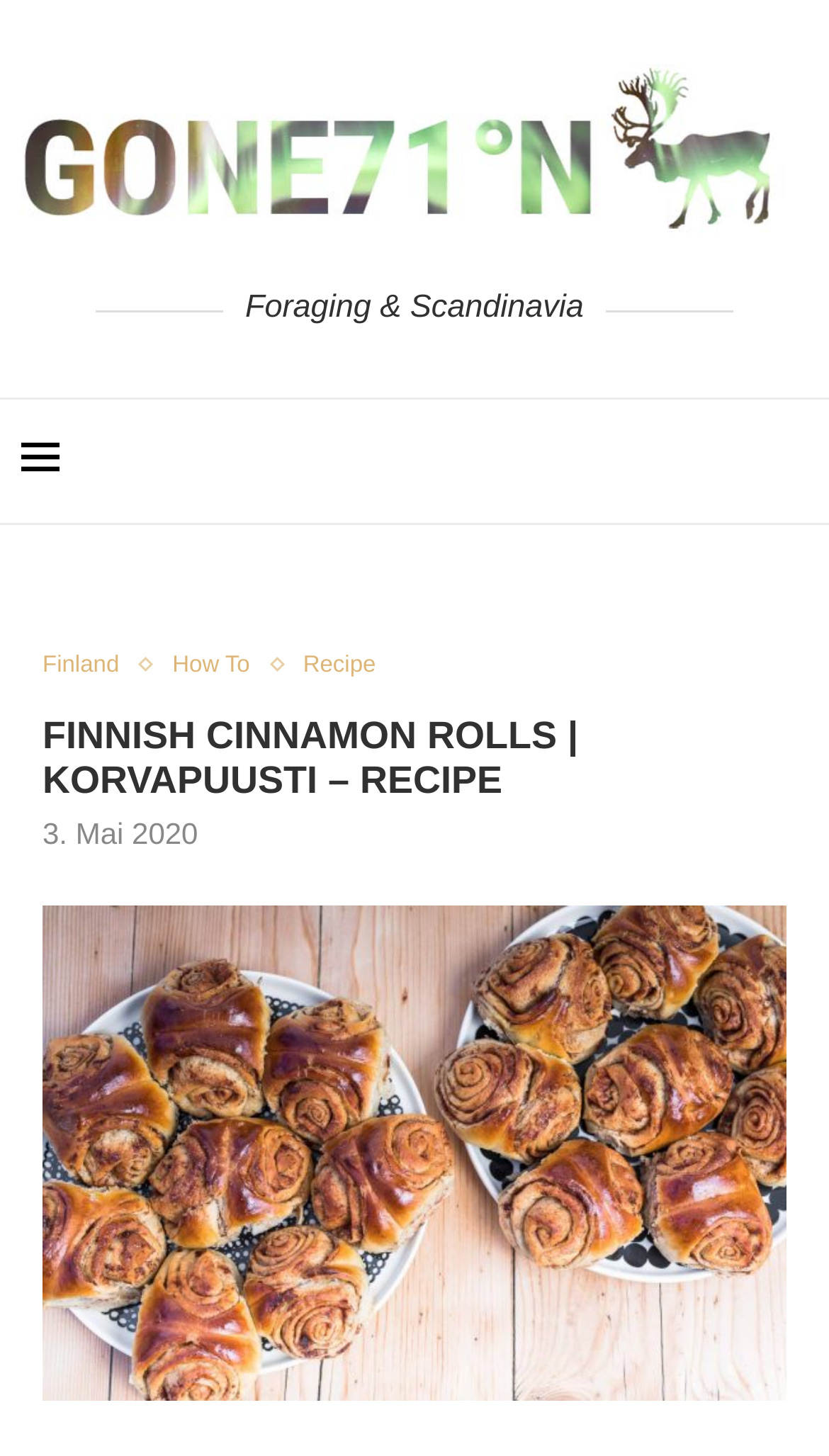Can you look at the image and give a comprehensive answer to the question:
What is the theme of the webpage's content?

I found the answer by looking at the static text element, which contains the text 'Foraging & Scandinavia'. This suggests that the theme of the webpage's content is related to foraging and Scandinavia, which is also supported by the presence of a link to 'Finland'.